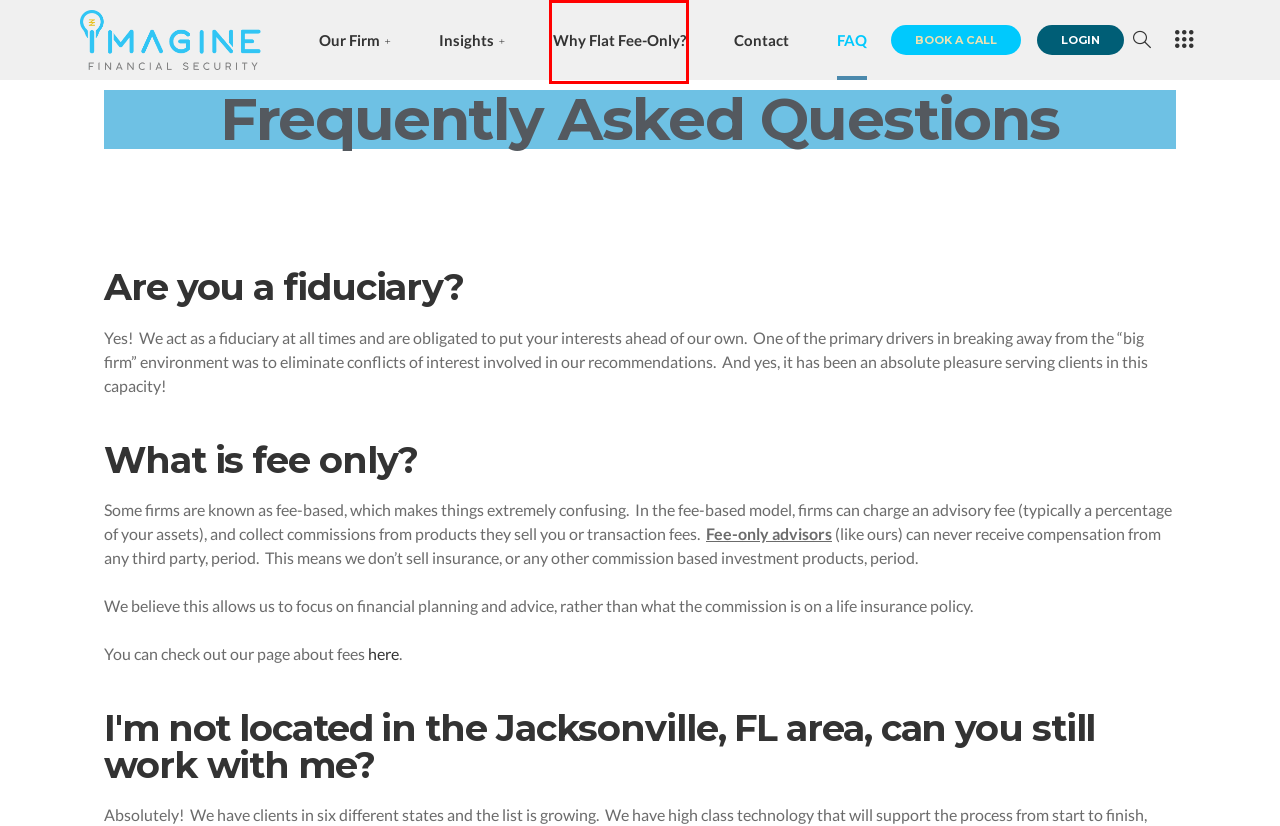You are presented with a screenshot of a webpage with a red bounding box. Select the webpage description that most closely matches the new webpage after clicking the element inside the red bounding box. The options are:
A. Flat Fee-Only Financial Advisor, Fiduciary, and Investment Management
B. Jessica Lao - Imagine Financial Security
C. Contact - Imagine Financial Security
D. Fee Structure - Imagine Financial Security
E. Income Distribution - Imagine Financial Security
F. Kevin Lao - Imagine Financial Security
G. Podcast - Imagine Financial Security
H. Imagine Financial Security articles

D